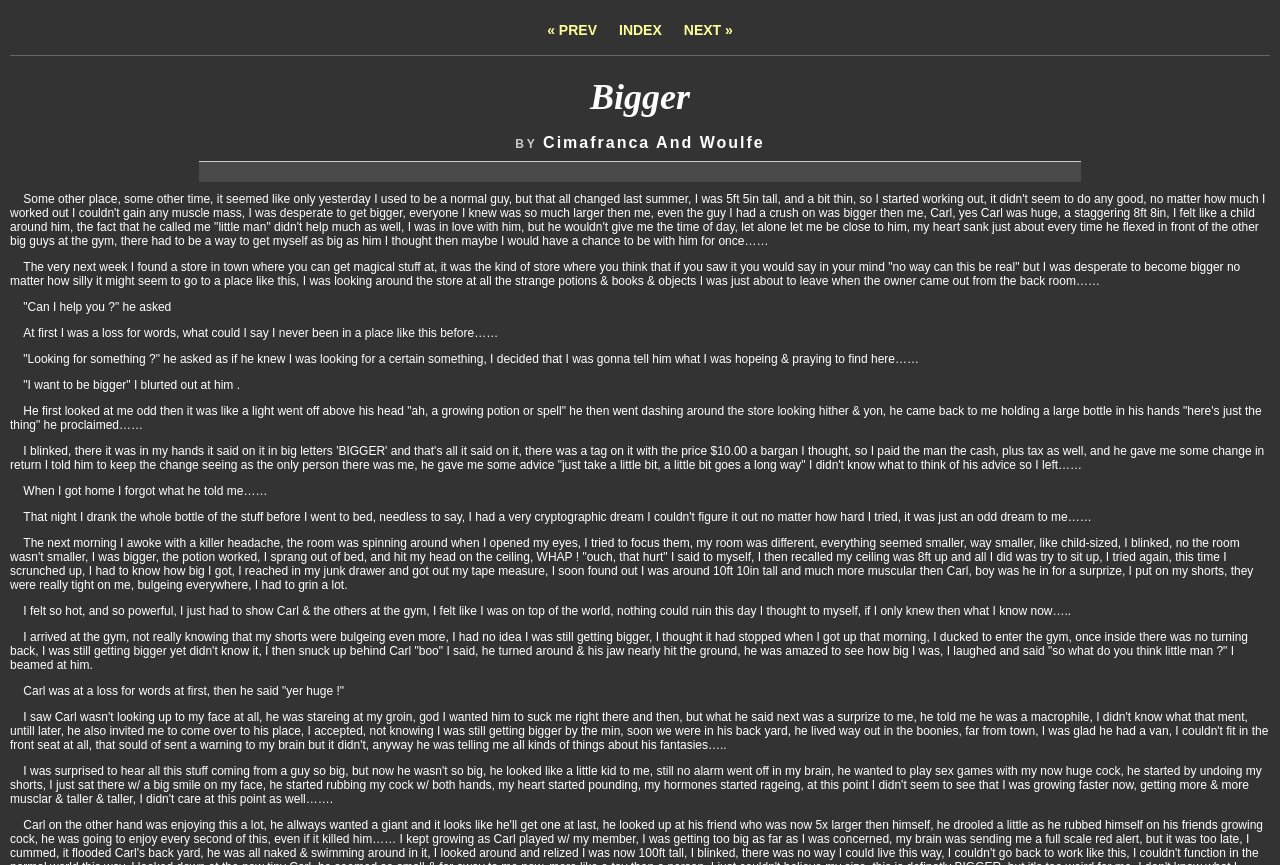What is the author's name? From the image, respond with a single word or brief phrase.

Cimafranca And Woulfe